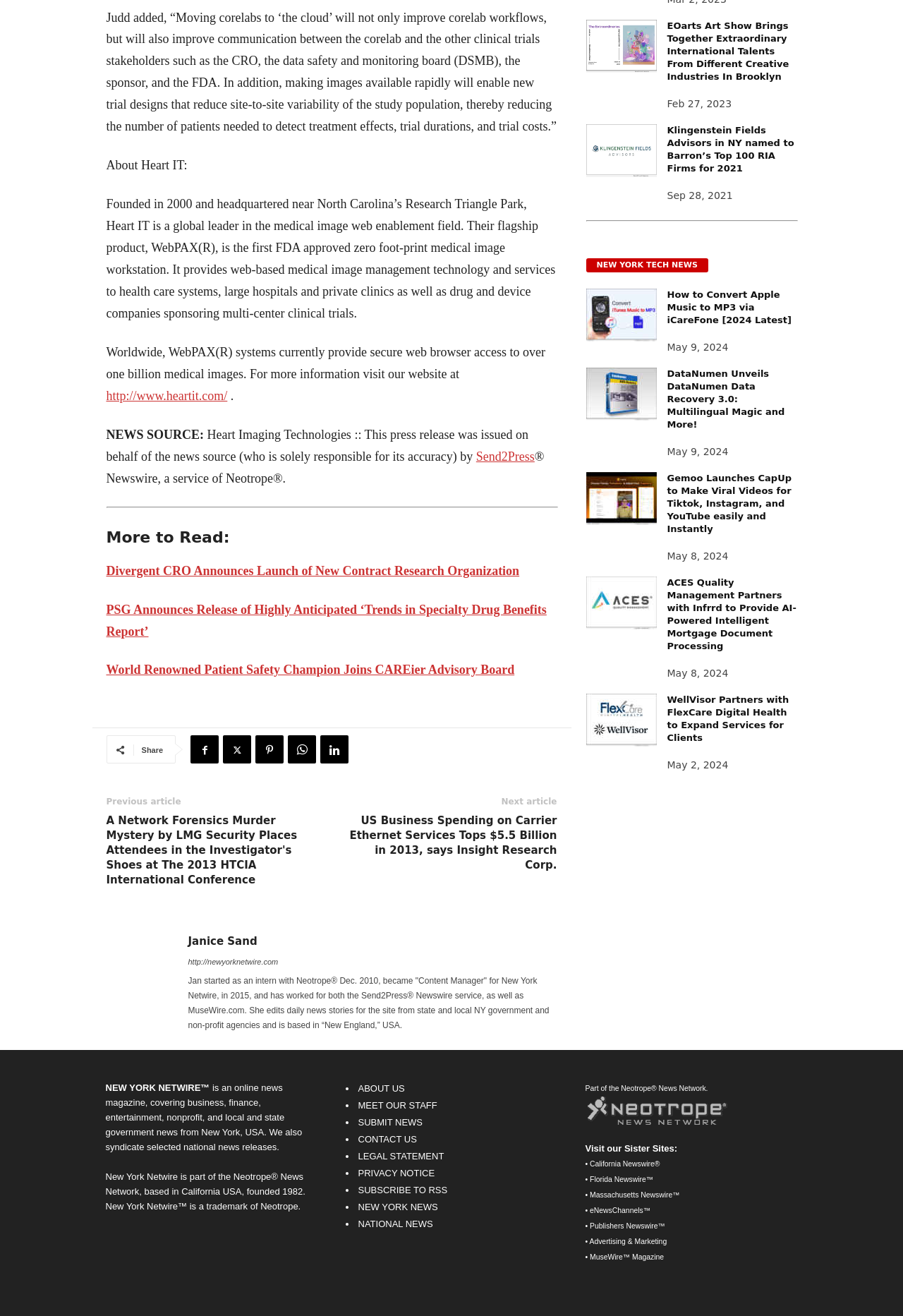Utilize the details in the image to give a detailed response to the question: How many links are there in the footer section?

The footer section has links to 'Share', four social media icons, and 'Previous article' and 'Next article' links, making a total of 5 links.